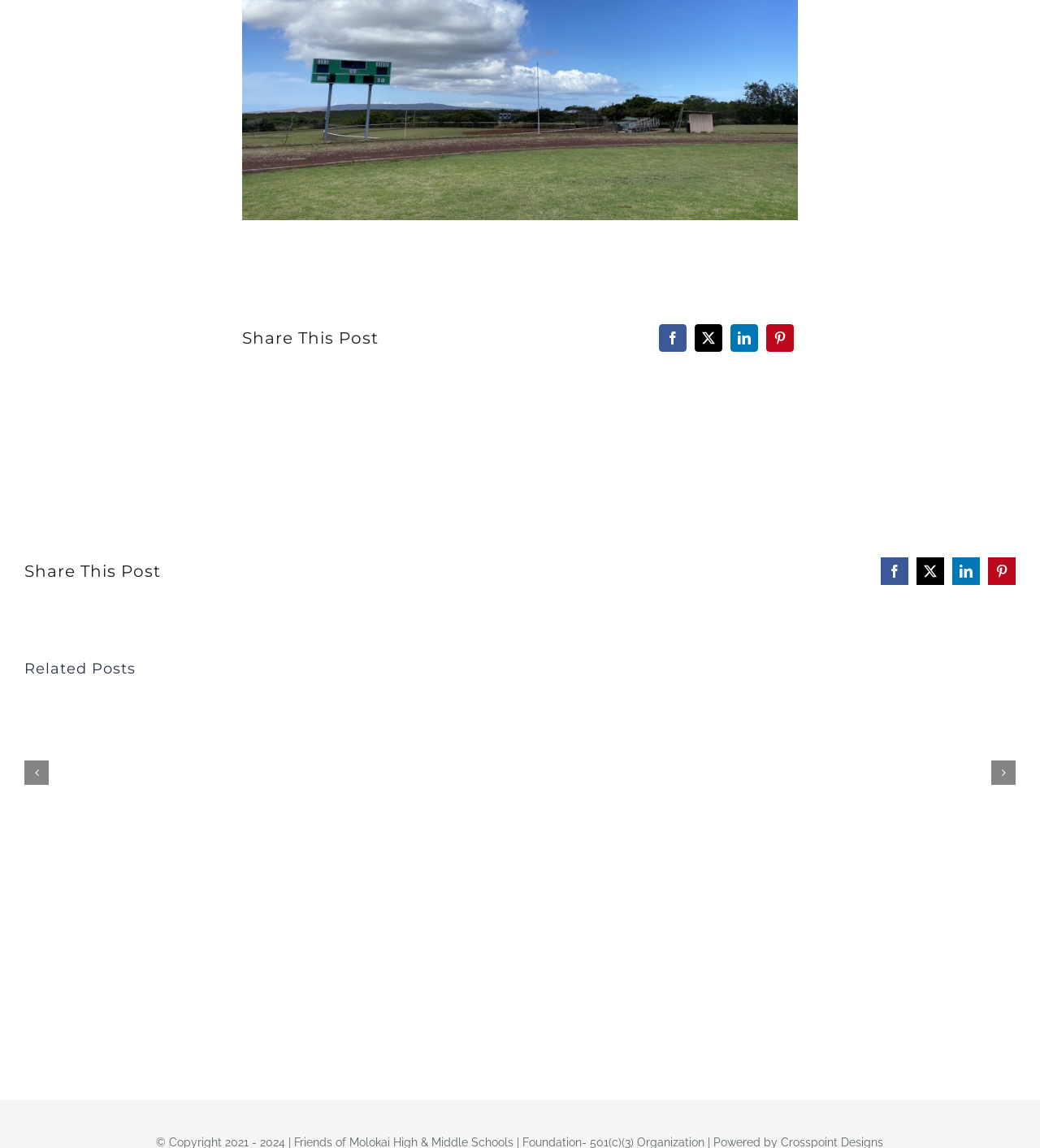What is the content of the image?
Based on the image content, provide your answer in one word or a short phrase.

Unknown